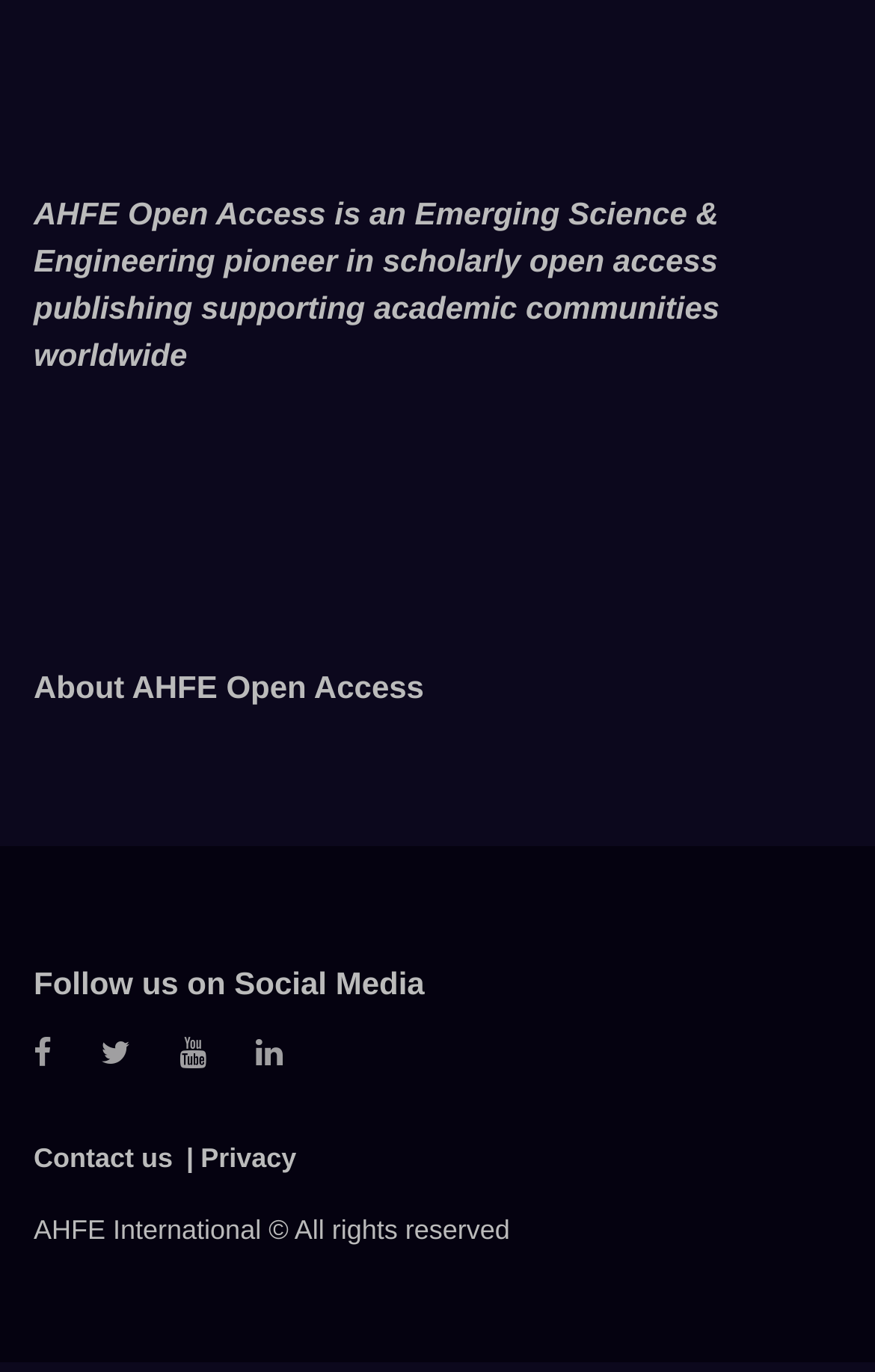What type of publishing does AHFE support?
Using the details from the image, give an elaborate explanation to answer the question.

The first link element contains the text 'AHFE Open Access is an Emerging Science & Engineering pioneer in scholarly open access publishing supporting academic communities worldwide'. This text indicates that AHFE supports scholarly open access publishing.